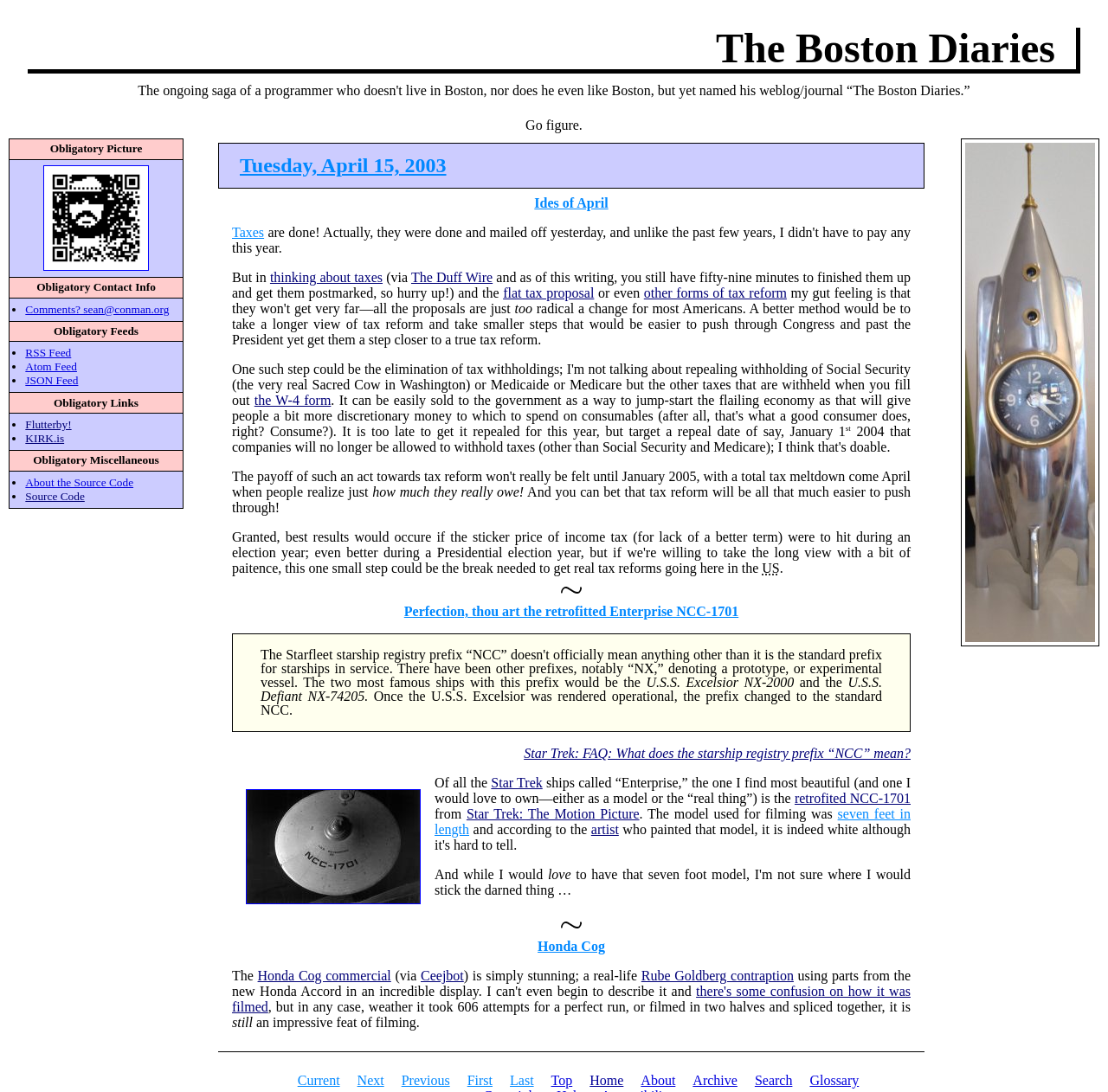Find the bounding box coordinates of the clickable area required to complete the following action: "View the 'Honda Cog commercial' video".

[0.232, 0.887, 0.353, 0.9]